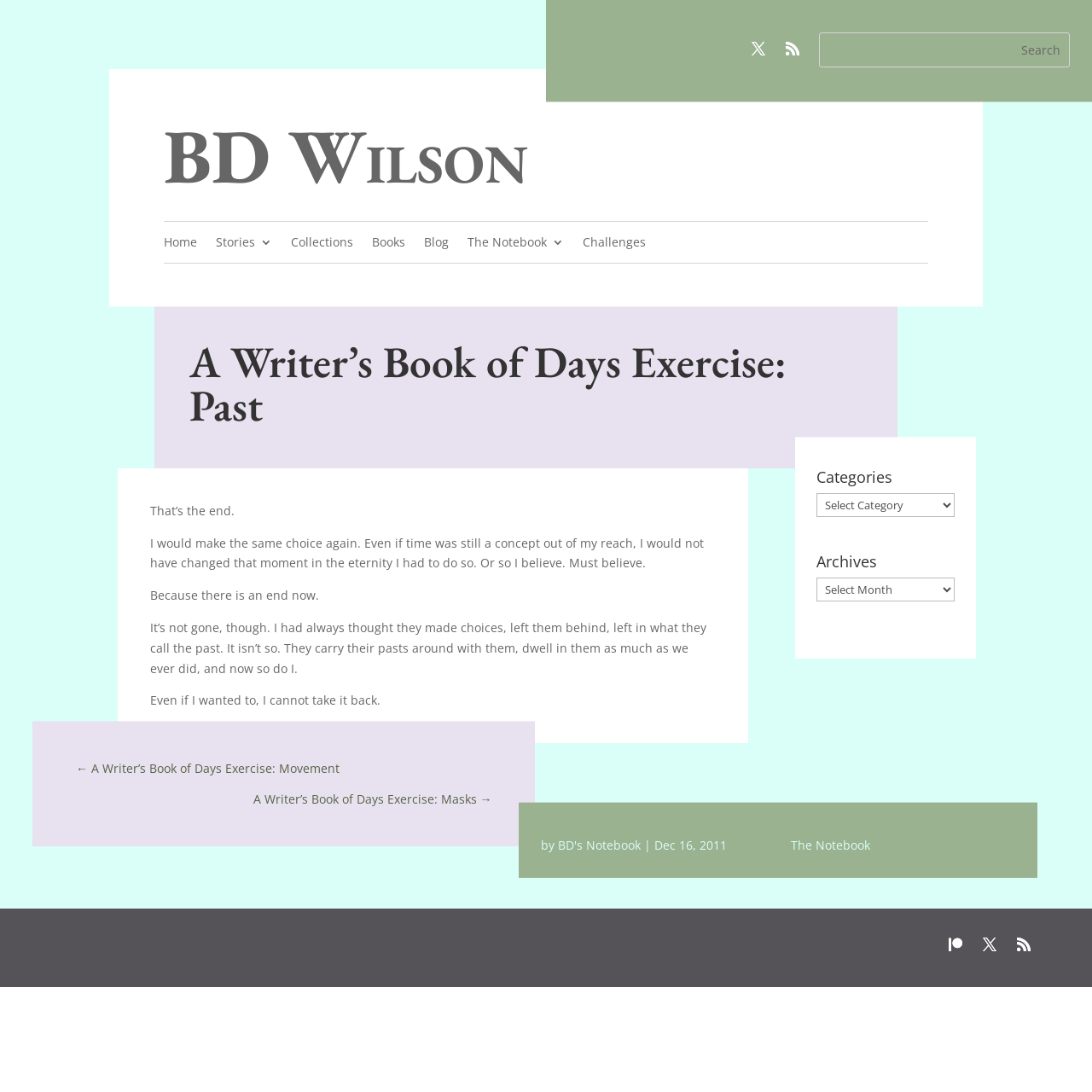How many comboboxes are there on the webpage?
Please provide a single word or phrase answer based on the image.

2